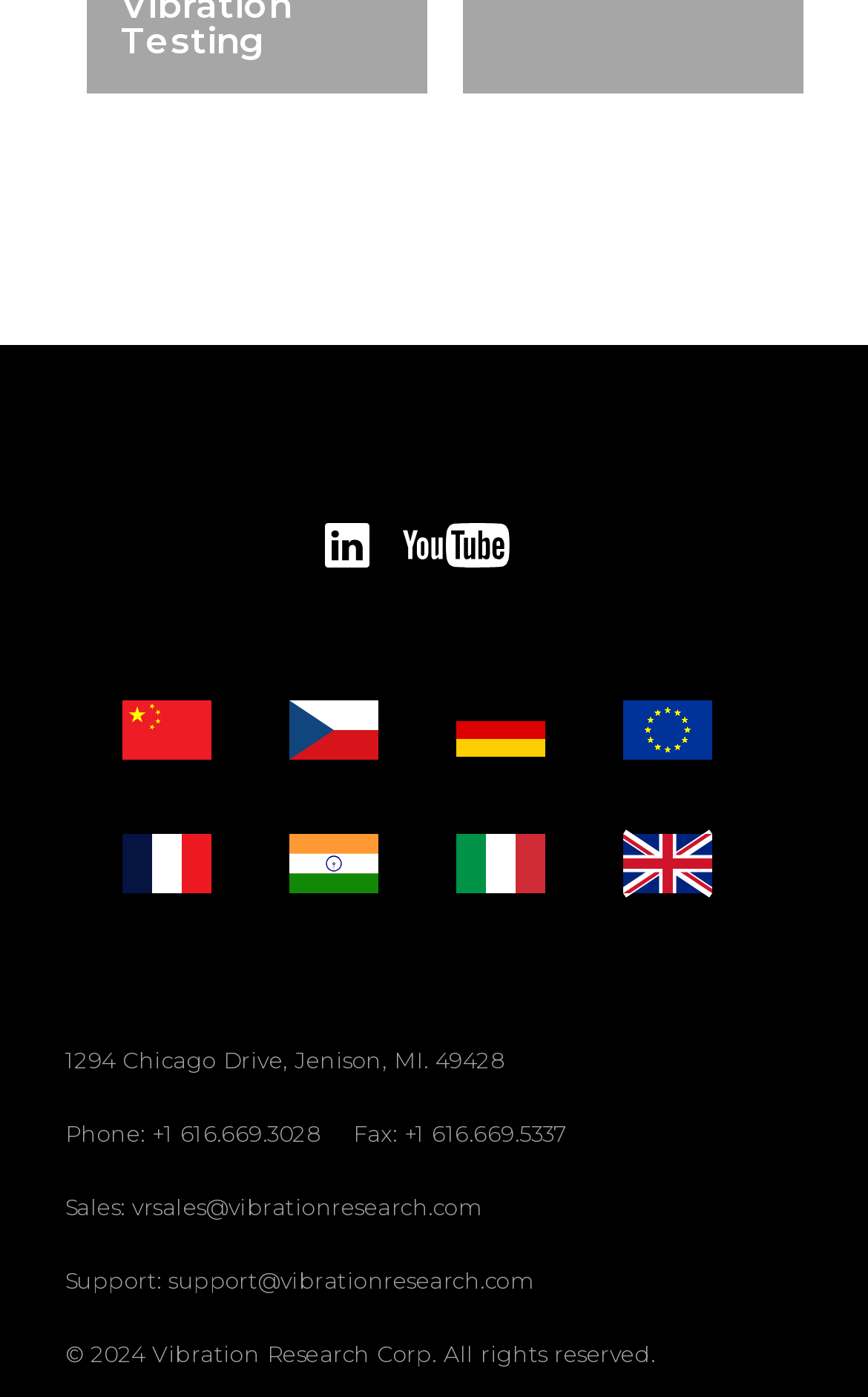What is the company's fax number?
Provide a short answer using one word or a brief phrase based on the image.

+1 616.669.5337